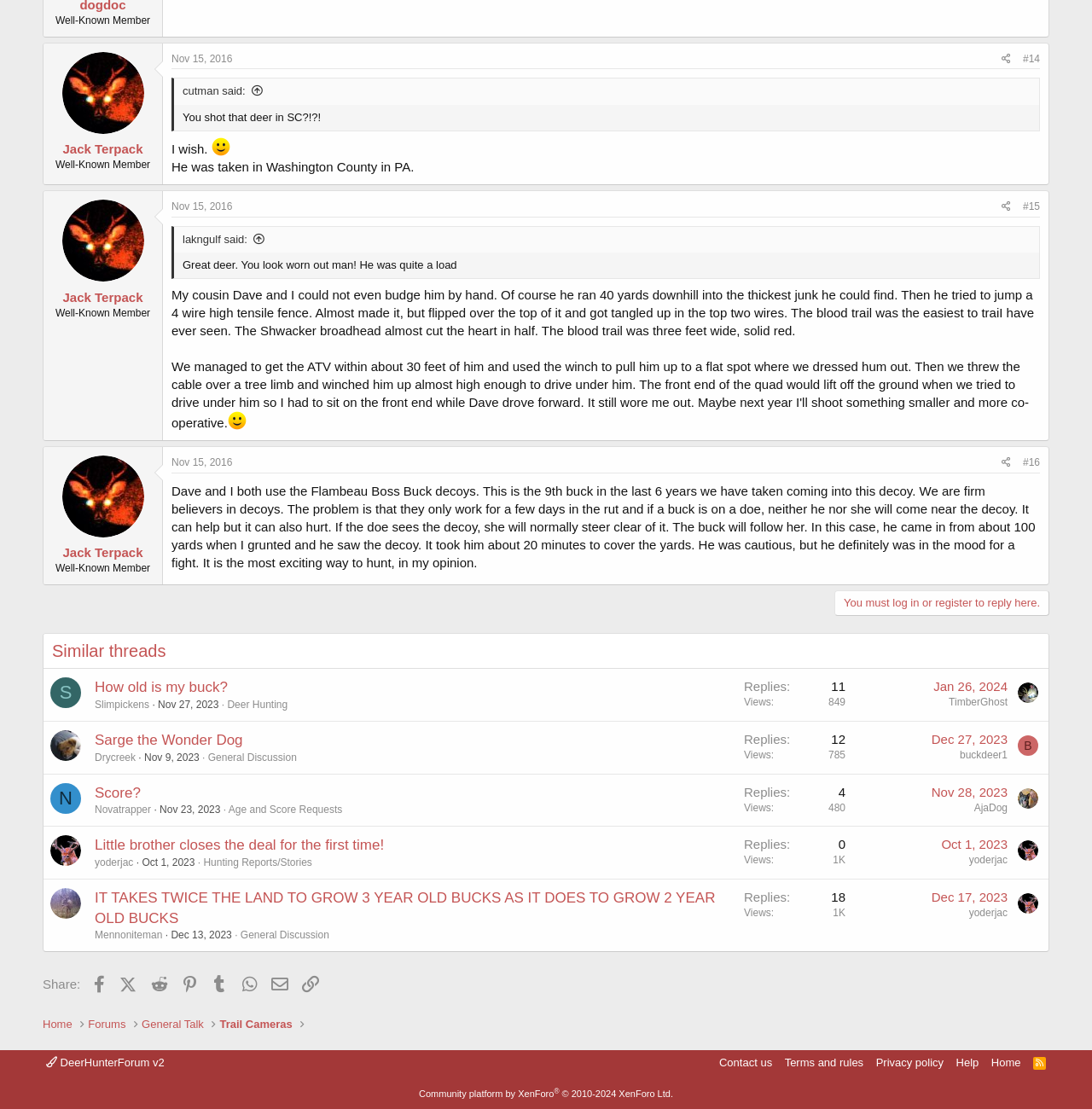Please identify the bounding box coordinates of the element's region that should be clicked to execute the following instruction: "View the post dated 'Nov 15, 2016'". The bounding box coordinates must be four float numbers between 0 and 1, i.e., [left, top, right, bottom].

[0.157, 0.047, 0.213, 0.058]